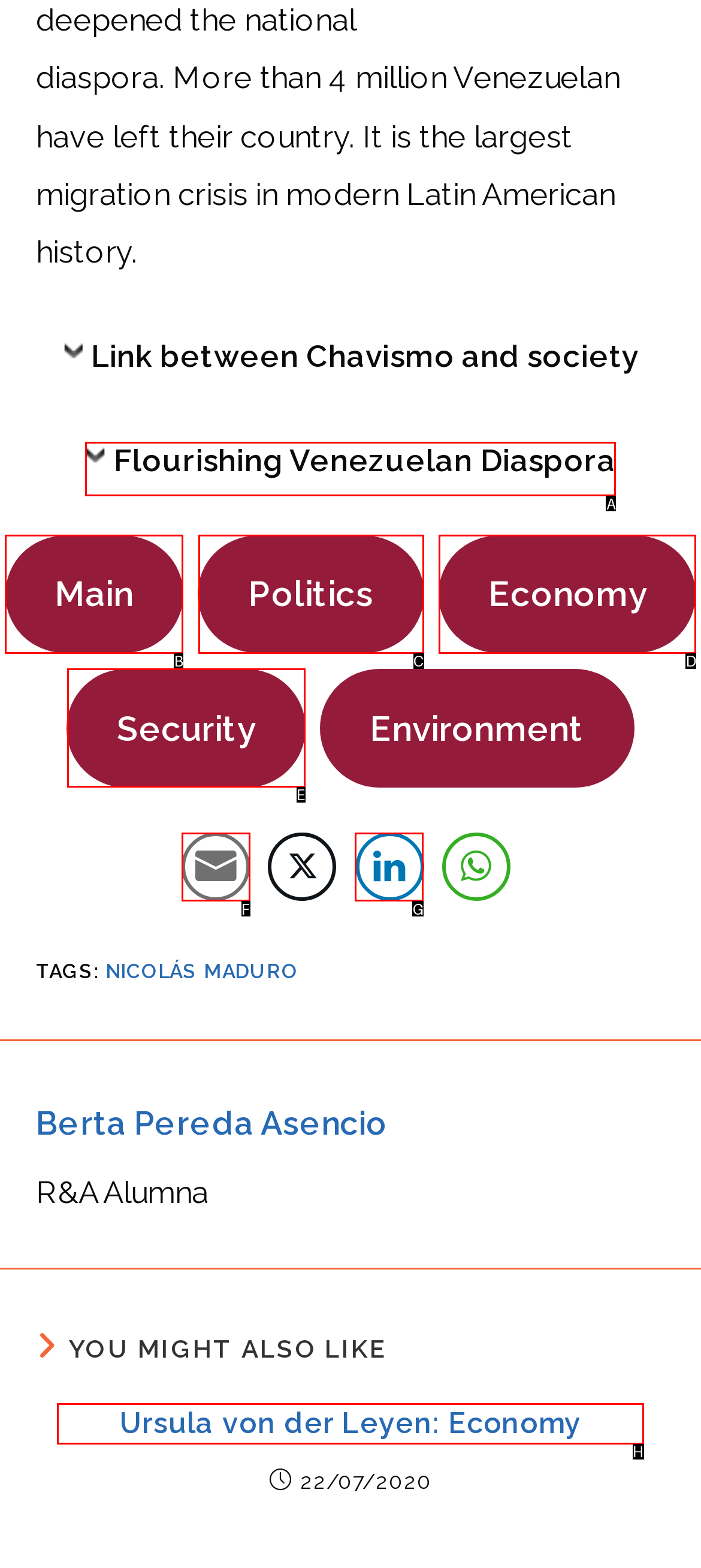Tell me which option I should click to complete the following task: View Ursula von der Leyen: Economy
Answer with the option's letter from the given choices directly.

H